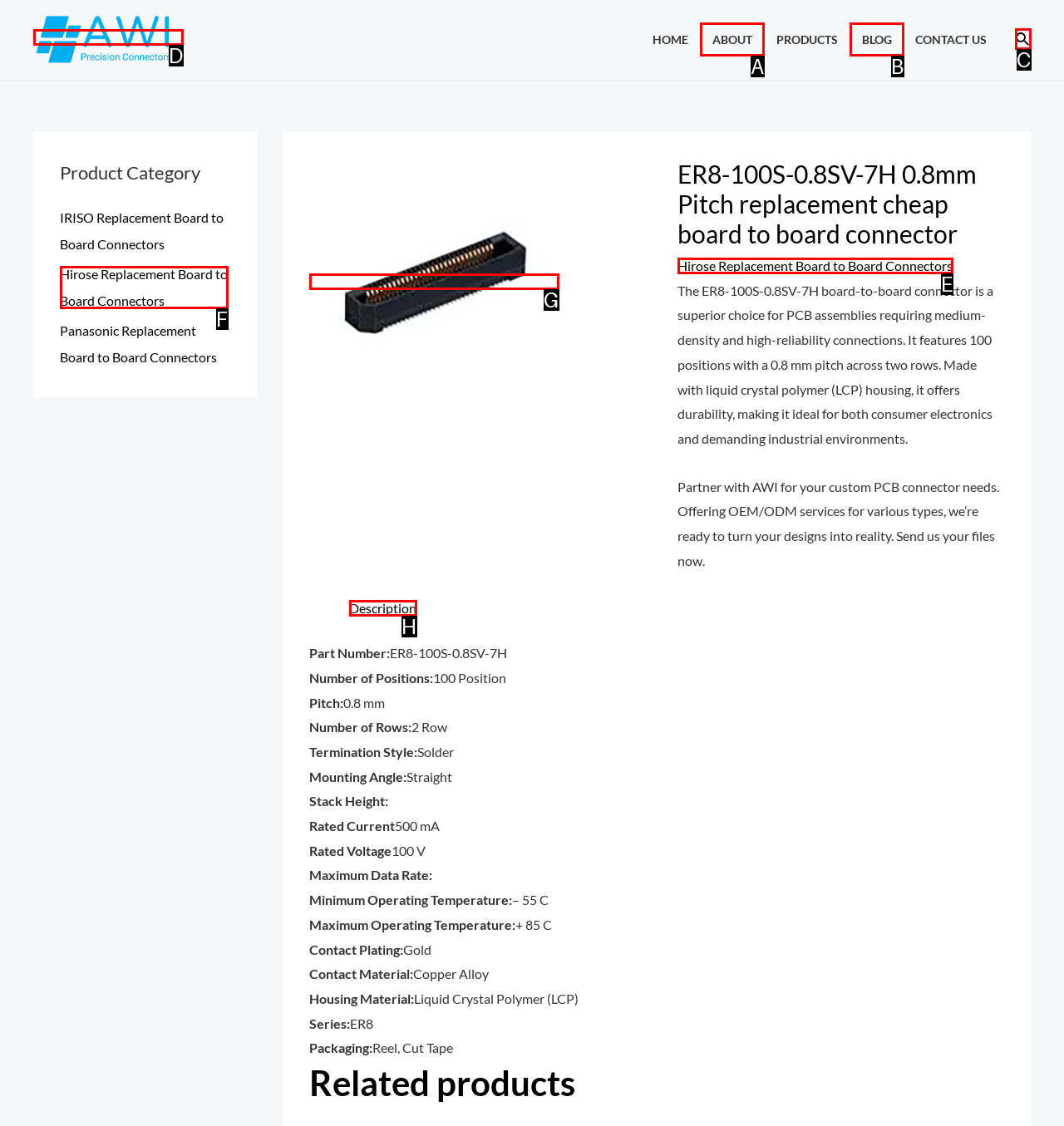Pick the HTML element that corresponds to the description: alt="AWI Industry"
Answer with the letter of the correct option from the given choices directly.

D